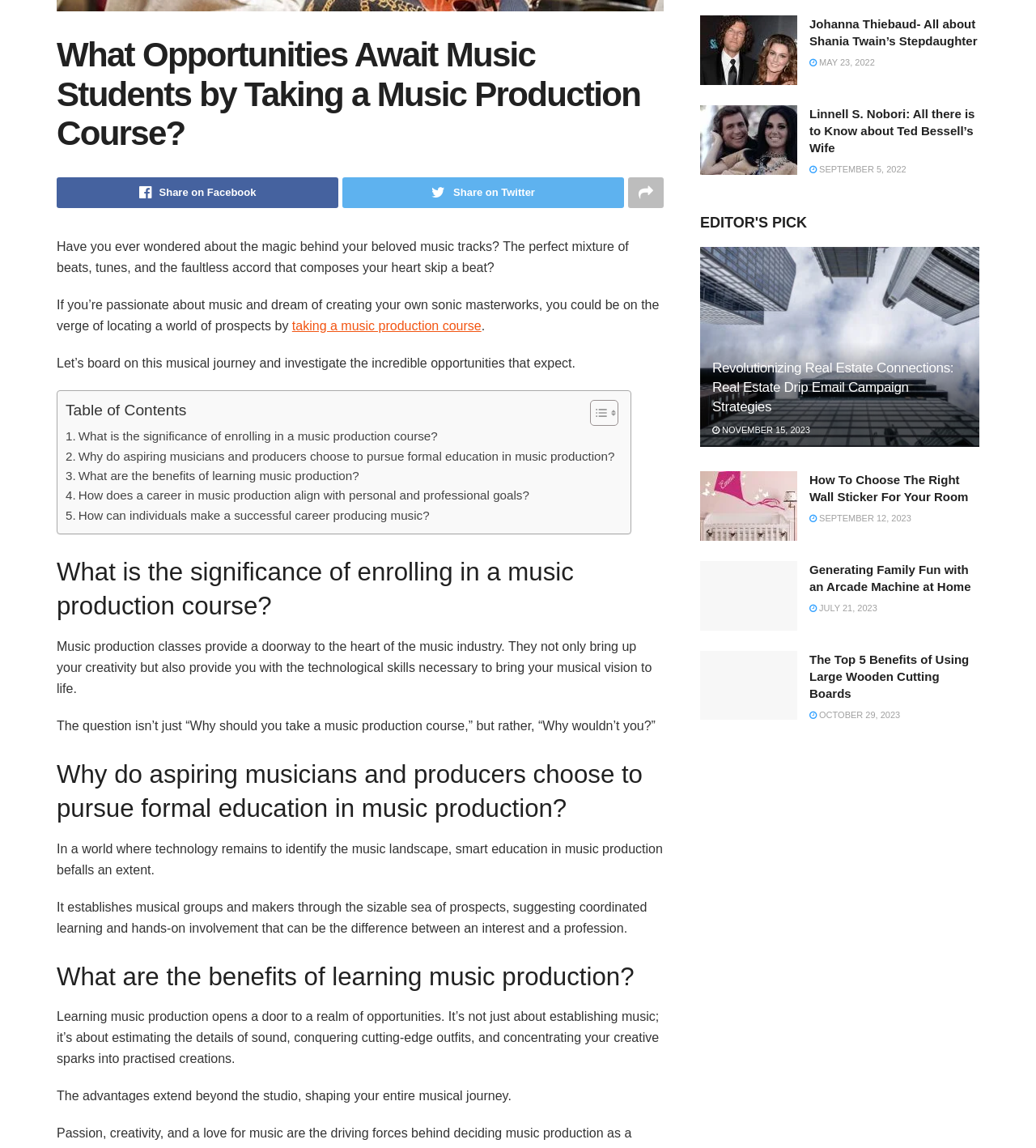Determine the bounding box coordinates for the UI element matching this description: "September 12, 2023".

[0.781, 0.447, 0.88, 0.456]